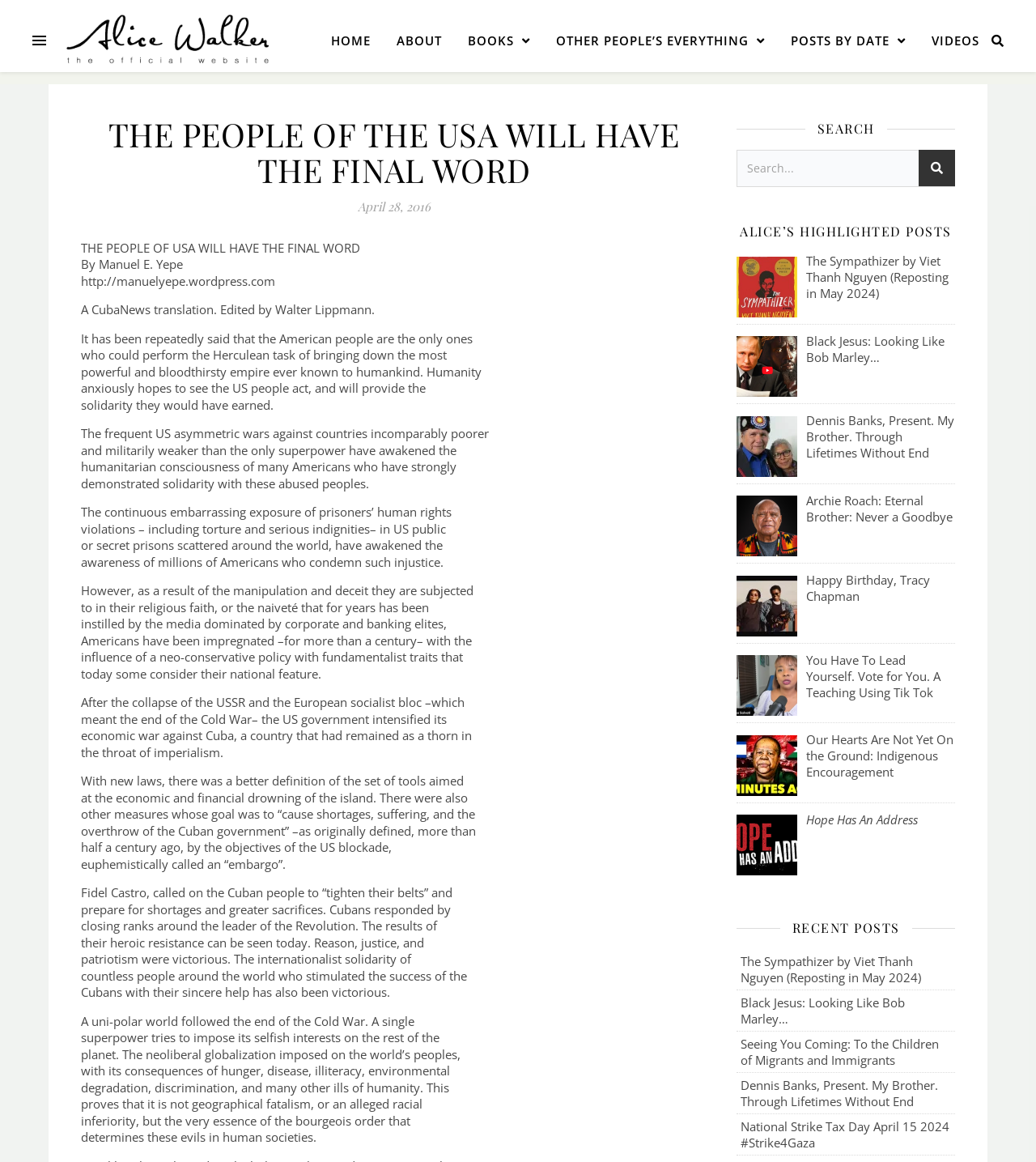Locate the bounding box coordinates of the clickable region necessary to complete the following instruction: "view Alice Walker's highlighted posts". Provide the coordinates in the format of four float numbers between 0 and 1, i.e., [left, top, right, bottom].

[0.714, 0.189, 0.919, 0.209]